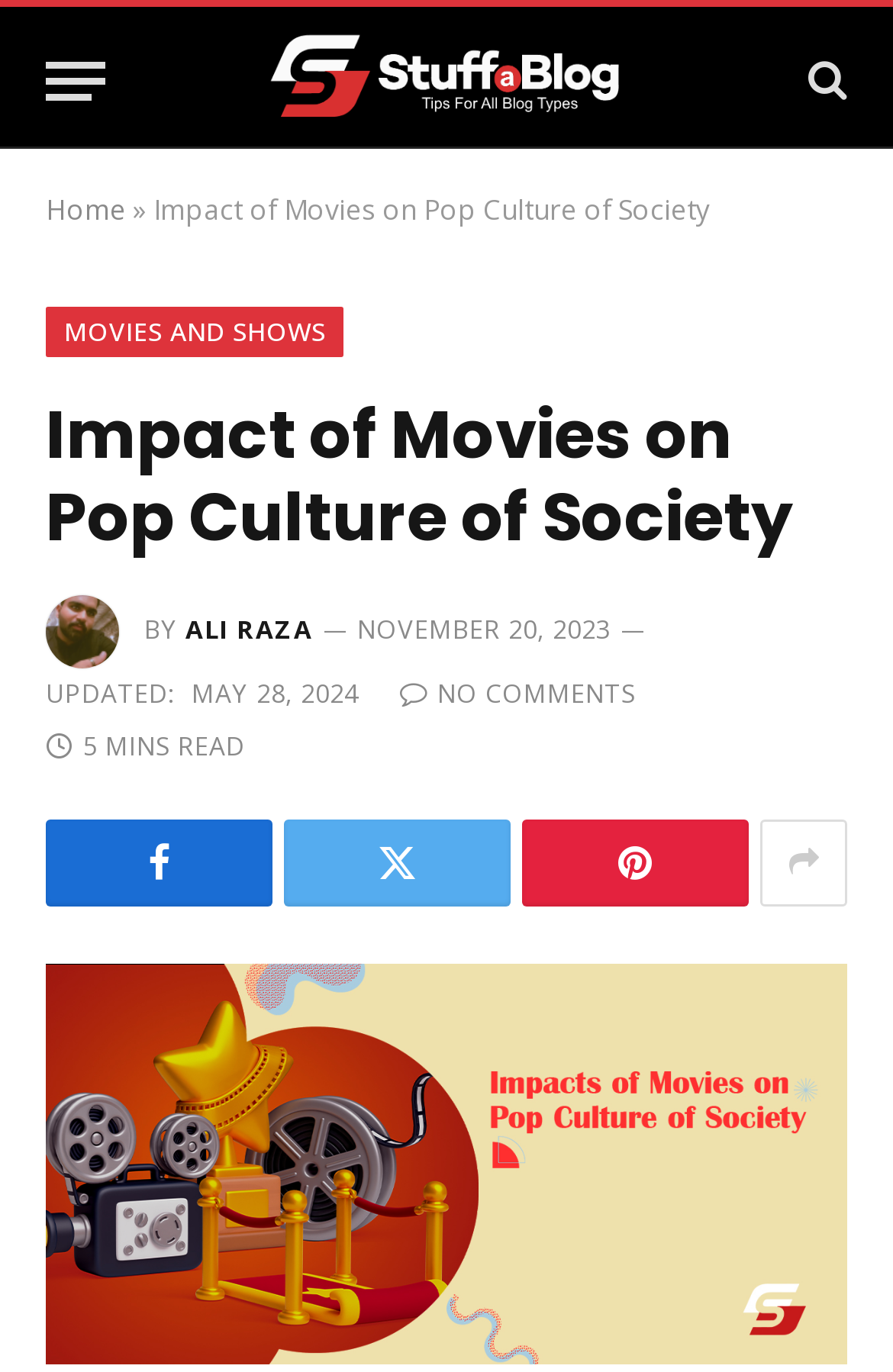Specify the bounding box coordinates of the area to click in order to execute this command: 'Visit the TelcoNews homepage'. The coordinates should consist of four float numbers ranging from 0 to 1, and should be formatted as [left, top, right, bottom].

None